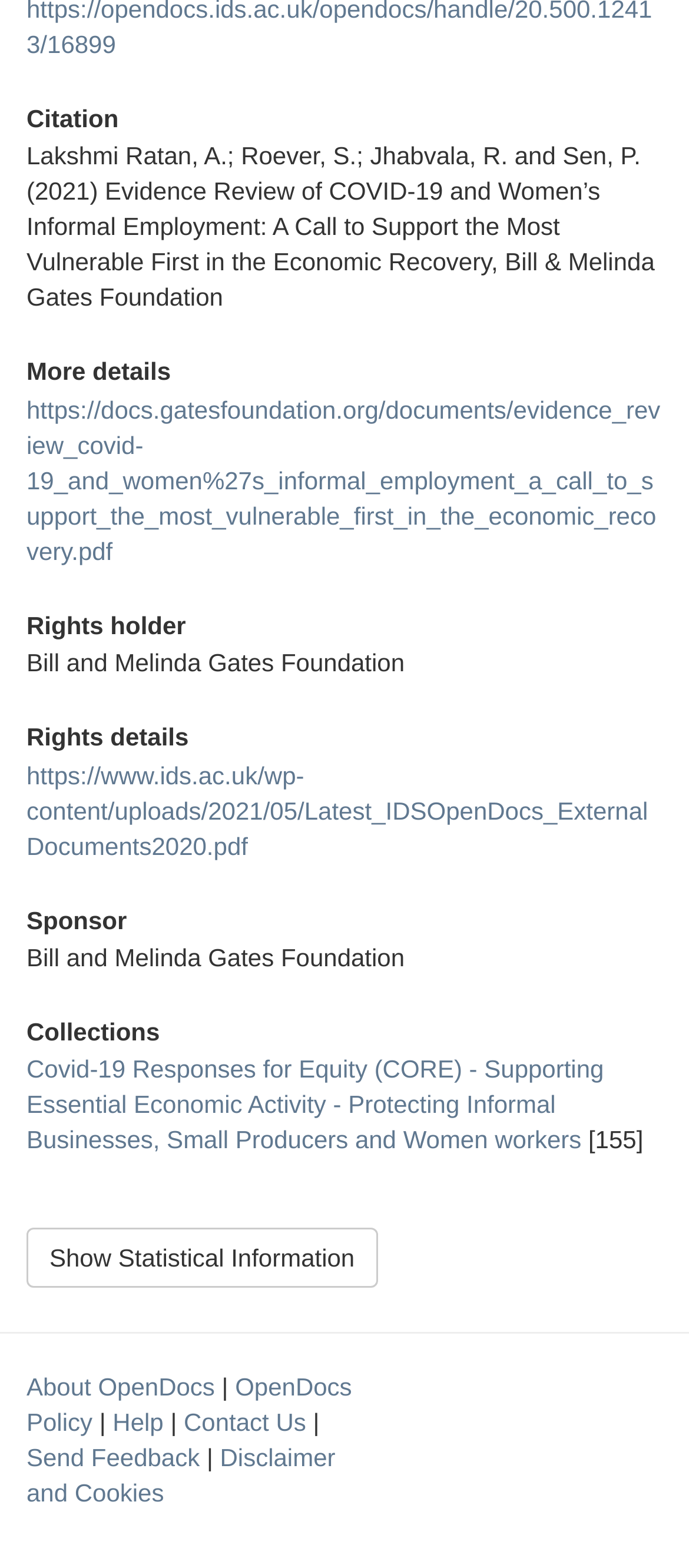Provide your answer in a single word or phrase: 
How many statistical information are available?

155